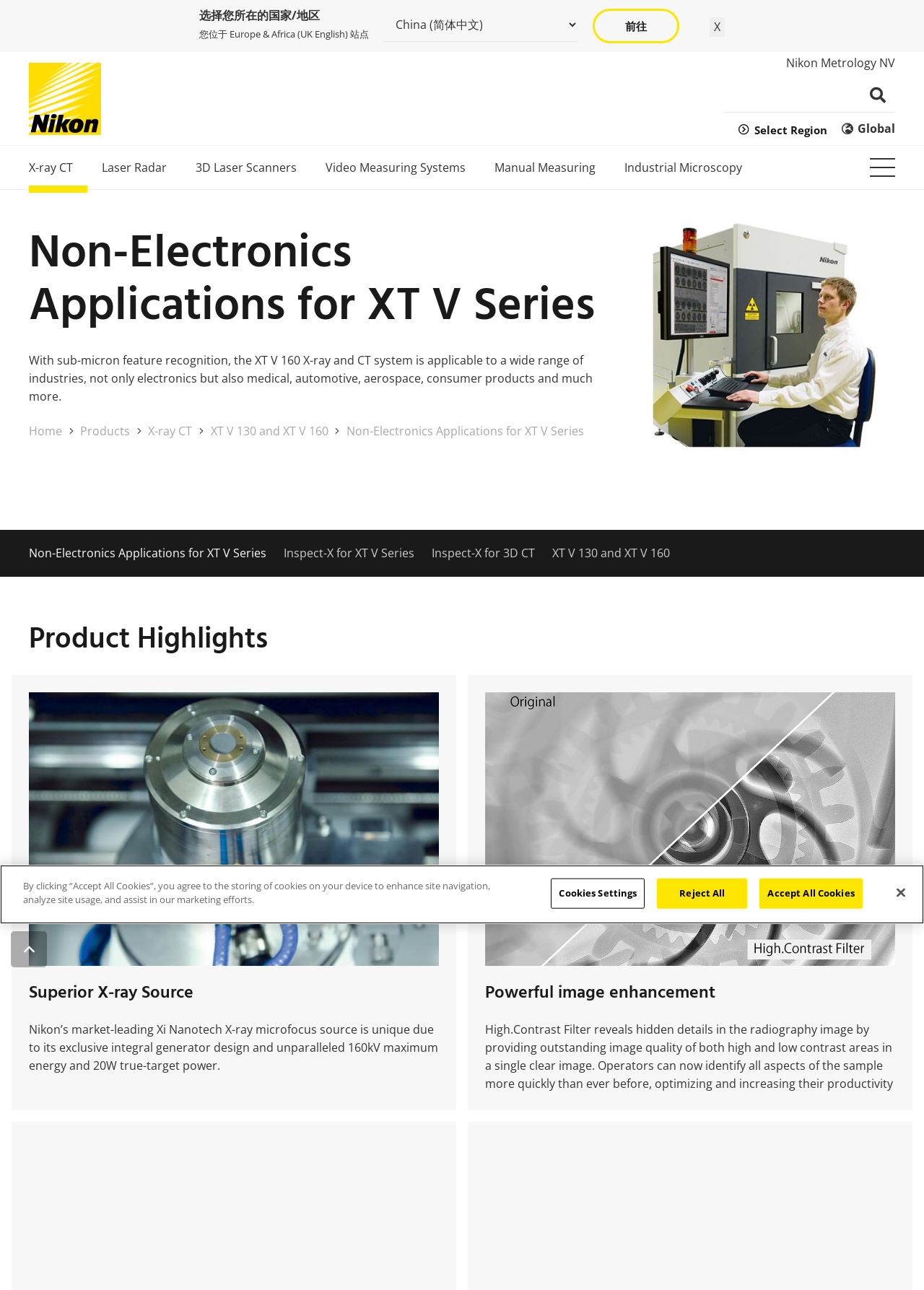Explain the webpage in detail, including its primary components.

The webpage is about Nikon Industrial Metrology, specifically highlighting the non-electronics applications of the XT V Series. At the top, there is a navigation bar with links to various sections, including Products, Resource Centre, Support & Services, News, Events & Webinars, About Us, Careers, and Contact Us. Below the navigation bar, there is a search bar and a button to select a region.

On the left side, there is a menu with links to X-ray CT, Laser Radar, 3D Laser Scanners, Video Measuring Systems, Manual Measuring, and Industrial Microscopy. Below the menu, there is a section highlighting the XT V 160 X-ray and CT system, which is applicable to a wide range of industries beyond electronics, including medical, automotive, aerospace, and consumer products.

The main content area is divided into several sections. The first section has a heading "Non-Electronics Applications for XT V Series" and a brief description of the XT V 160 X-ray and CT system. Below this, there are links to related pages, including Home, Products, X-ray CT, and XT V 130 and XT V 160.

The next section has a heading "Product Highlights" and features an image of the XT V 160 system. Below the image, there are two sections highlighting the system's superior X-ray source and powerful image enhancement capabilities. Each section has a heading and a brief description of the feature.

At the bottom of the page, there is a call-to-action button "Enquire Now" and a "Back to top" button. There is also a cookie banner with options to accept or reject cookies, as well as a link to cookies settings.

Throughout the page, there are various buttons, links, and images, making it easy to navigate and find relevant information about the XT V Series and its applications.